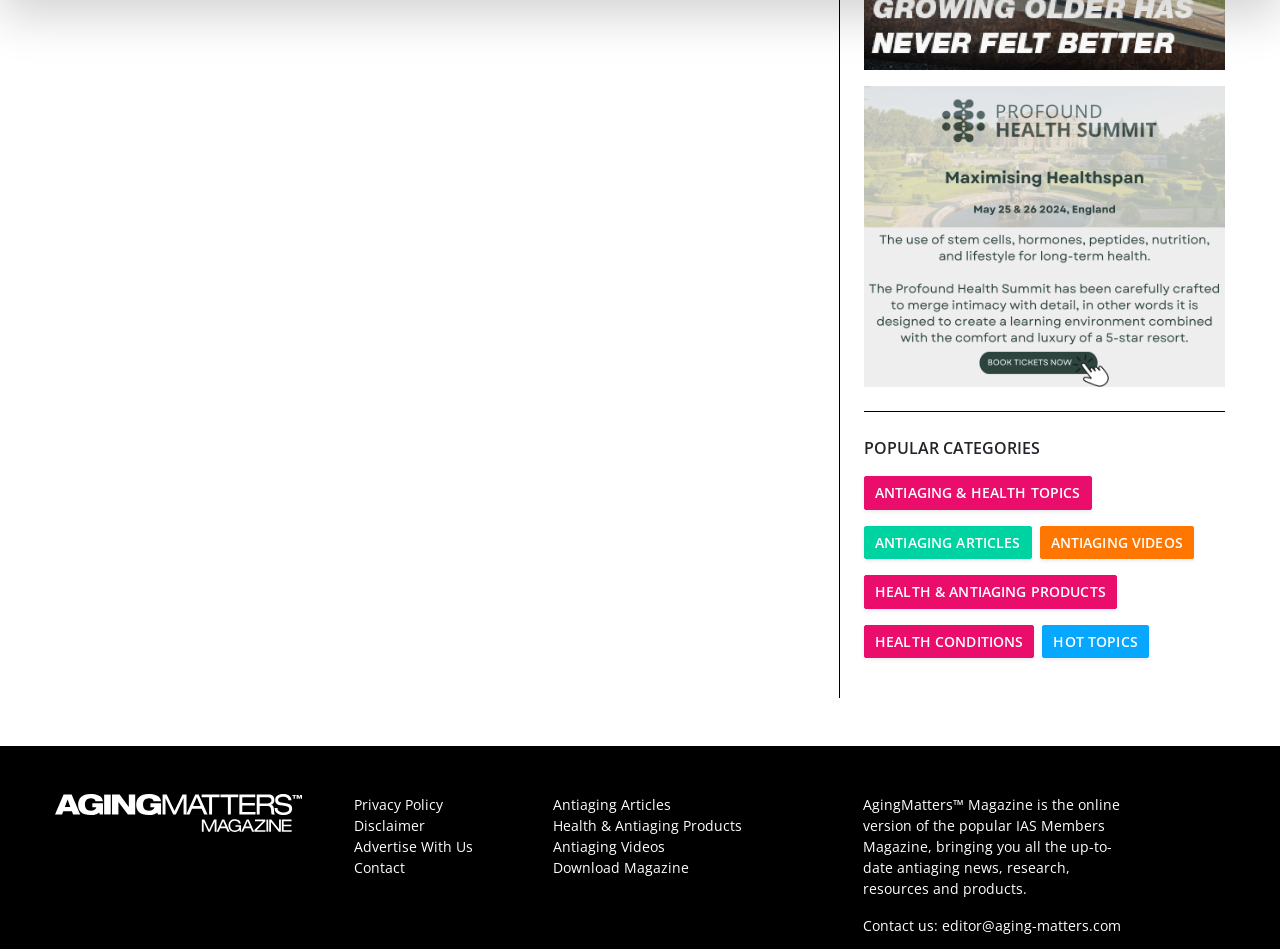Locate the UI element that matches the description parent_node: - Advertisement - in the webpage screenshot. Return the bounding box coordinates in the format (top-left x, top-left y, bottom-right x, bottom-right y), with values ranging from 0 to 1.

[0.675, 0.091, 0.957, 0.408]